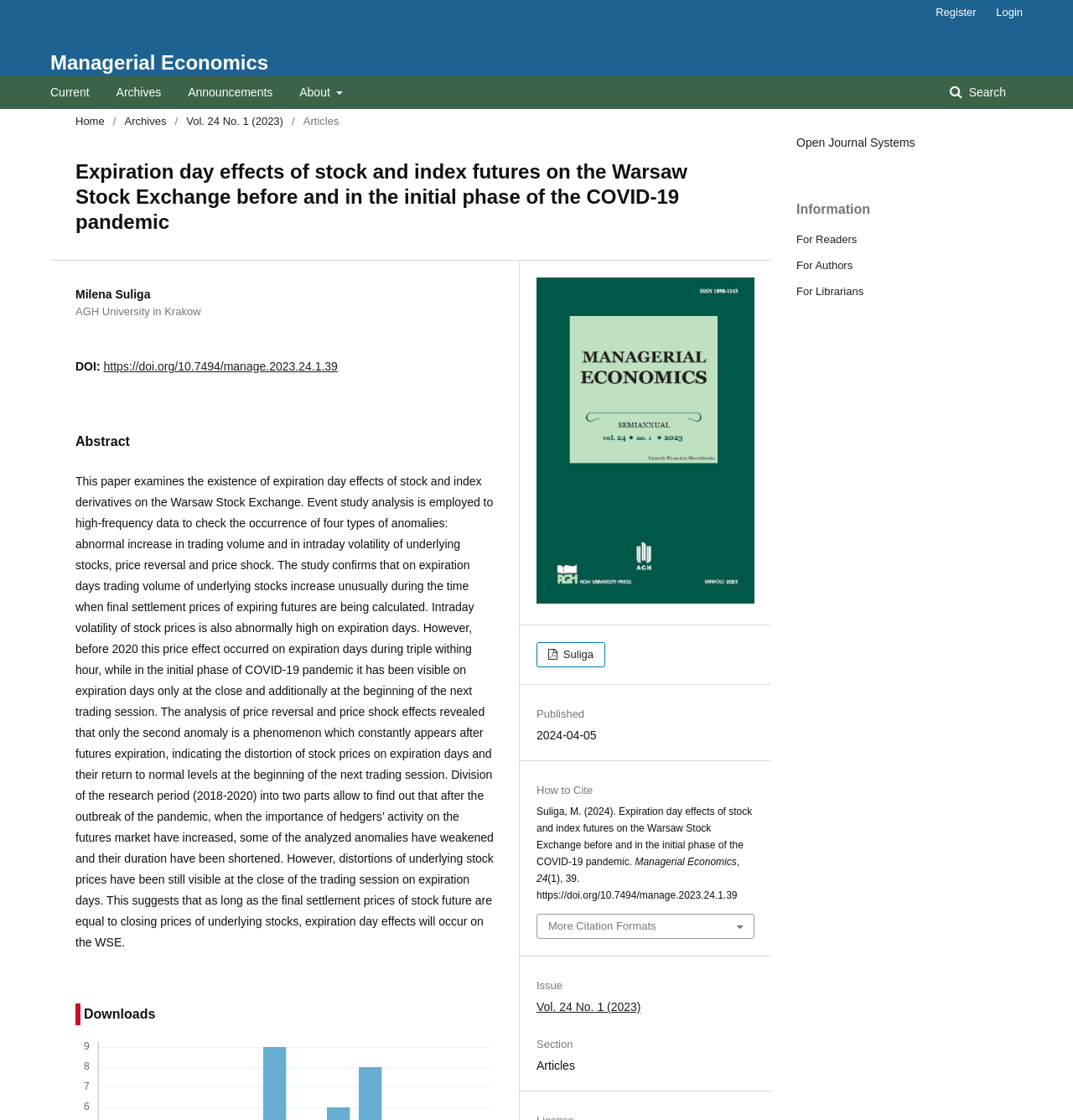Can you find and provide the title of the webpage?

Expiration day effects of stock and index futures on the Warsaw Stock Exchange before and in the initial phase of the COVID-19 pandemic